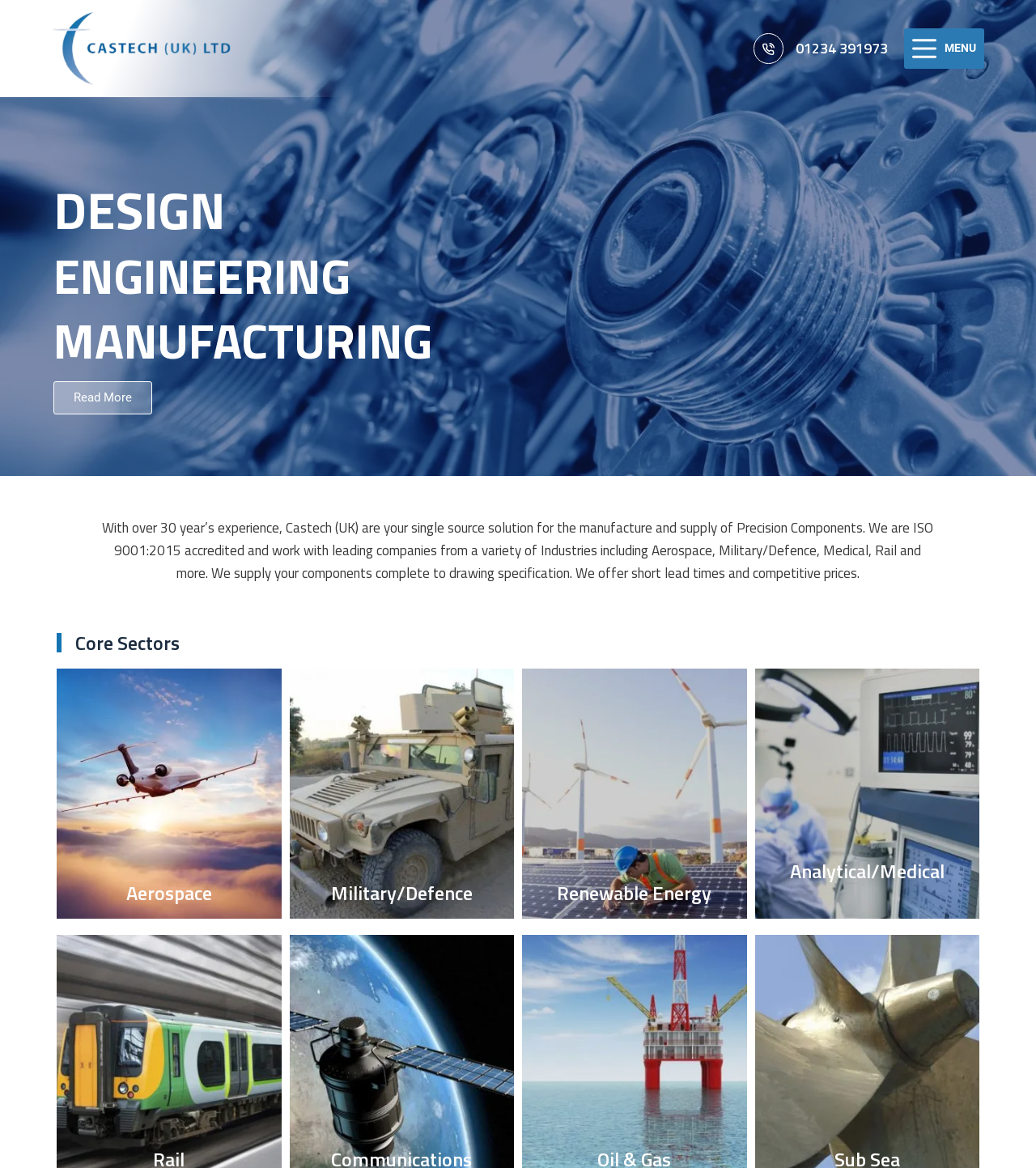Predict the bounding box of the UI element that fits this description: "alt="Castech Ltd"".

[0.05, 0.01, 0.223, 0.073]